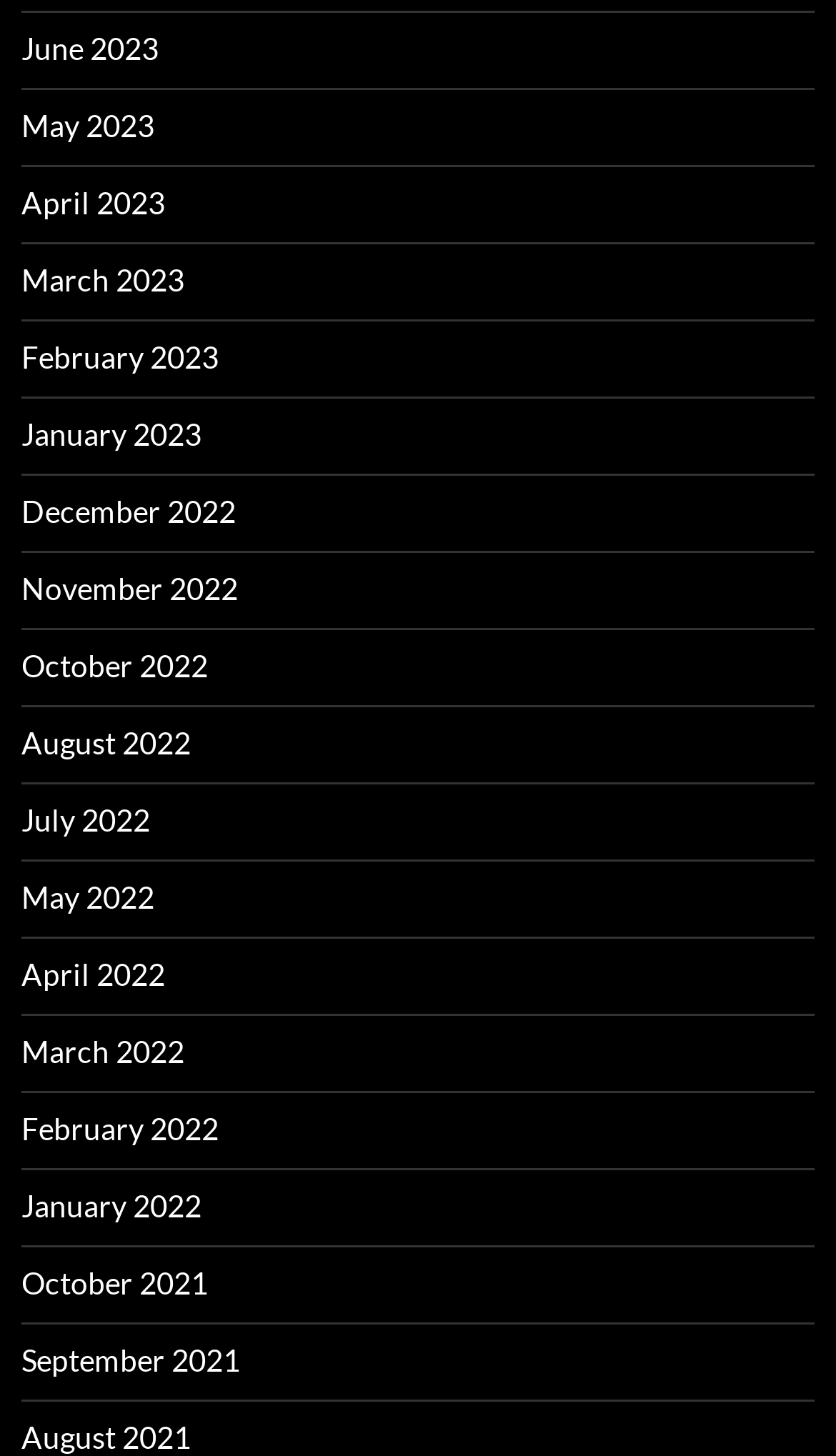Please specify the coordinates of the bounding box for the element that should be clicked to carry out this instruction: "View October 2022". The coordinates must be four float numbers between 0 and 1, formatted as [left, top, right, bottom].

[0.026, 0.392, 0.285, 0.417]